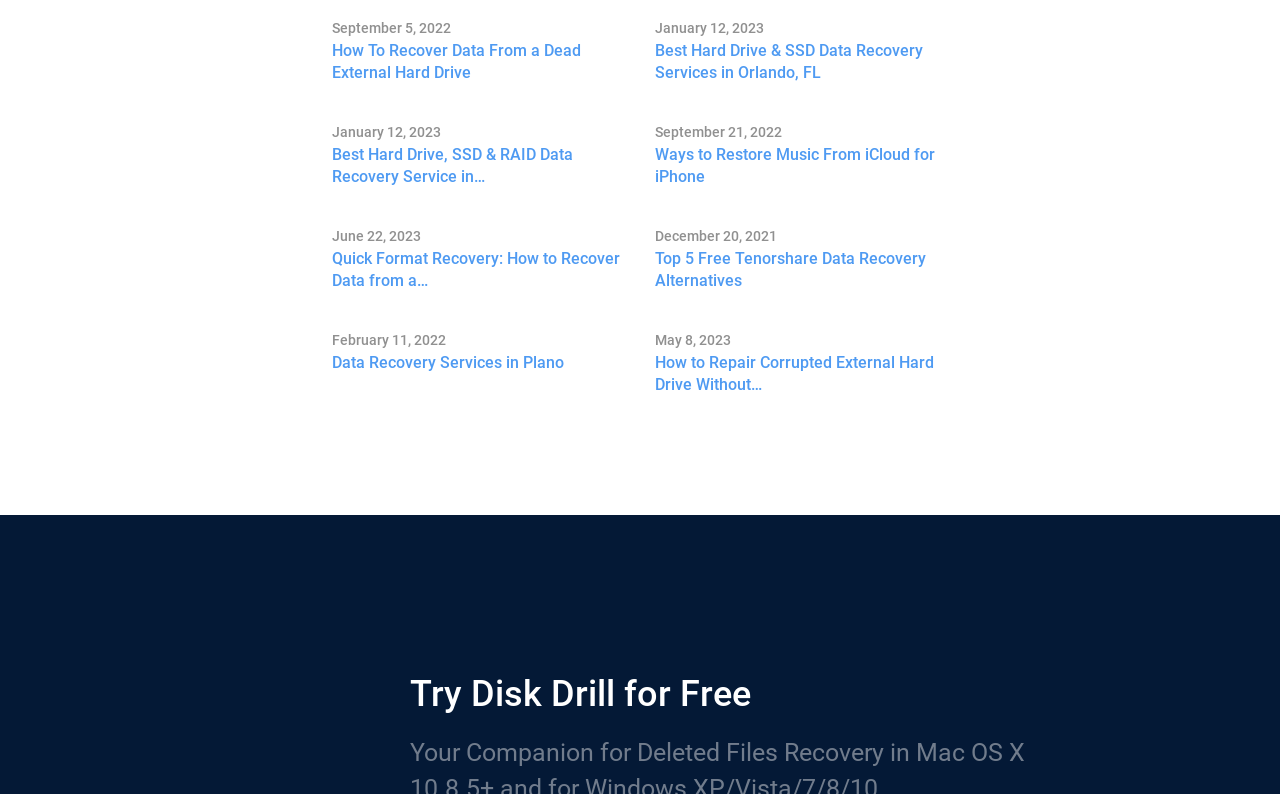Refer to the image and offer a detailed explanation in response to the question: What is the date of the first article?

I found the date by looking at the StaticText element with the text 'September 5, 2022' which is located at the top of the webpage.